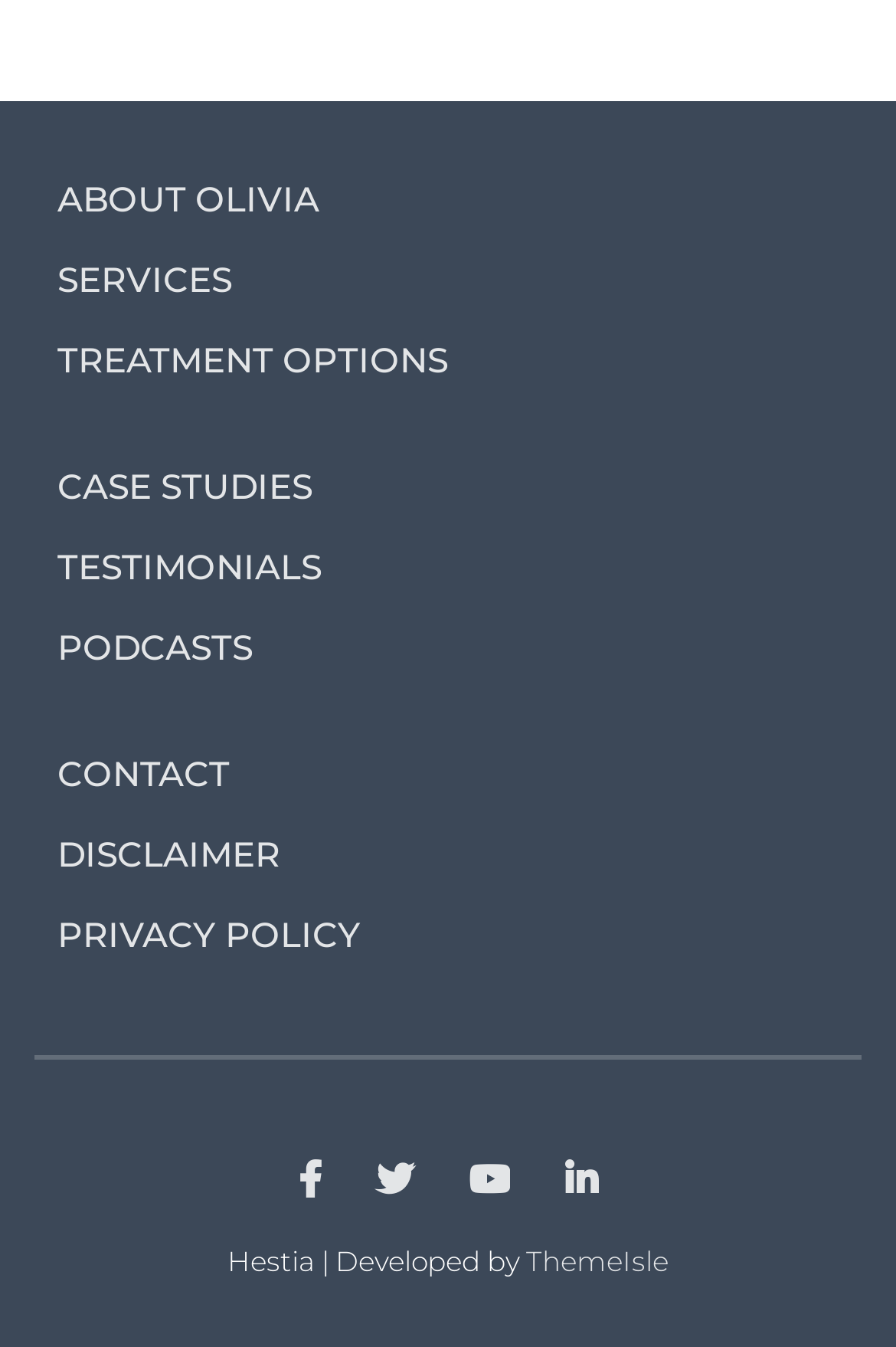Respond with a single word or phrase:
What is the orientation of the separator?

horizontal